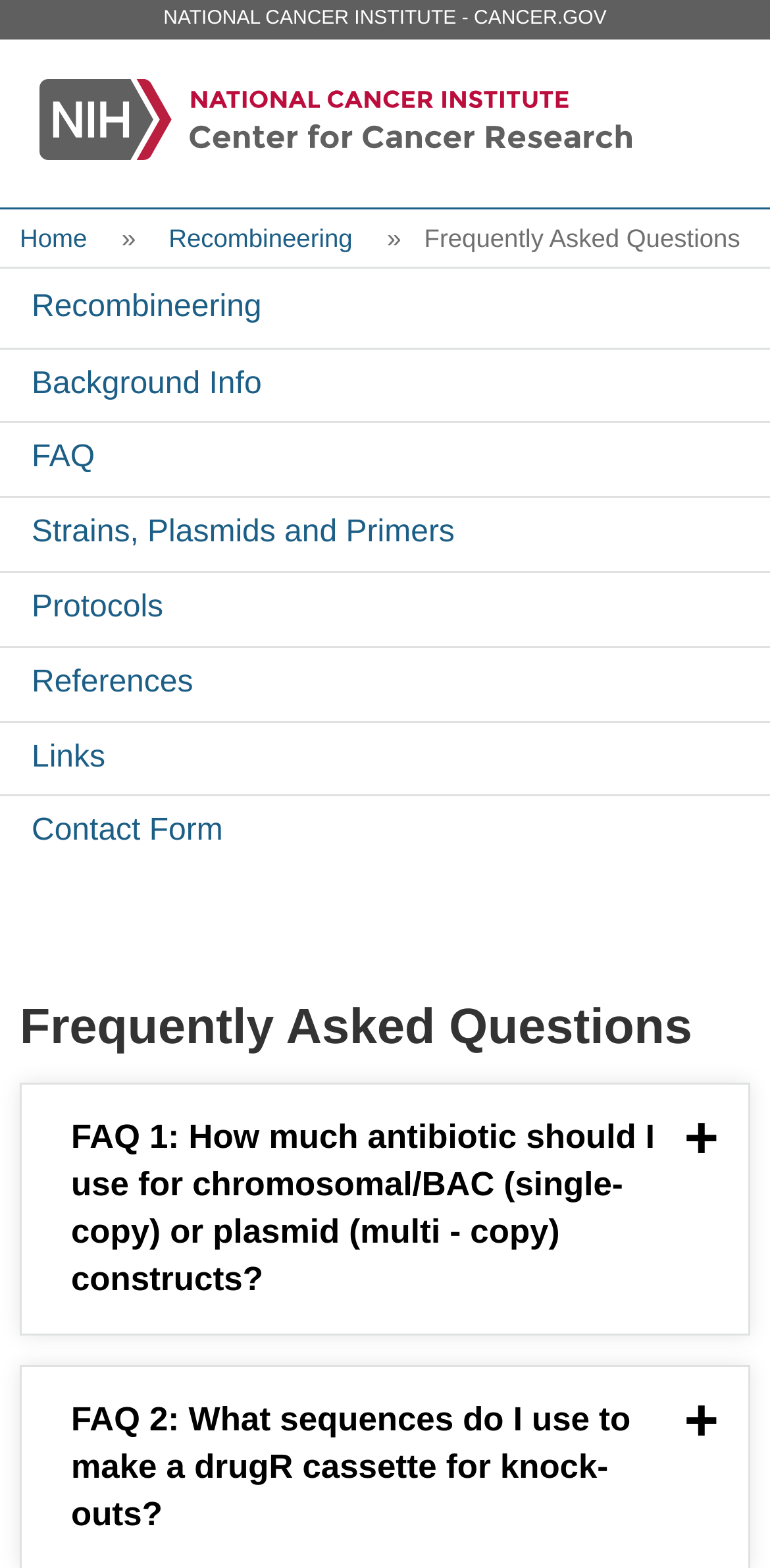Locate the bounding box coordinates of the element you need to click to accomplish the task described by this instruction: "Click on the 'Contact Form' link".

[0.0, 0.508, 1.0, 0.555]